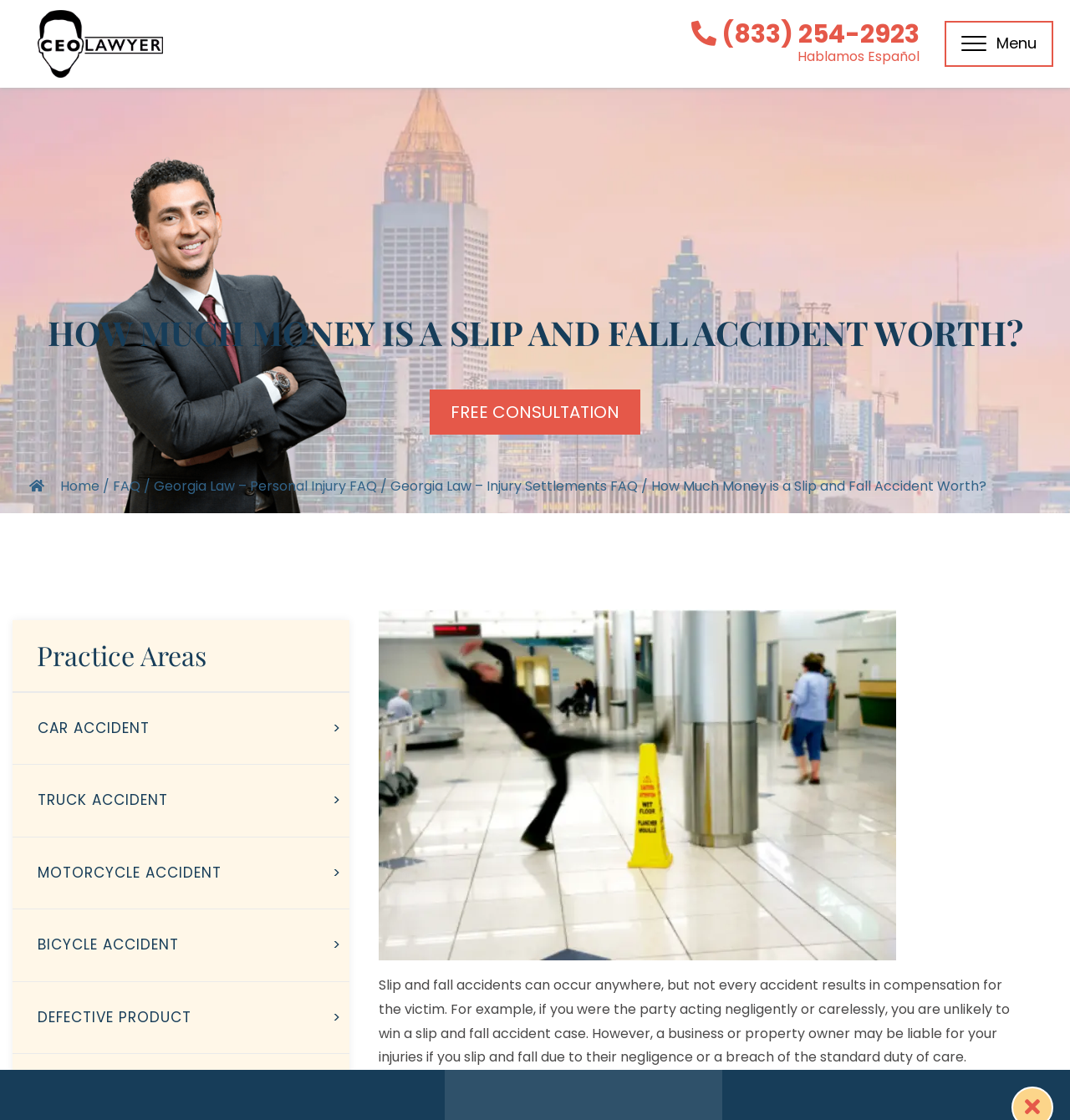What is the phone number to call for a free consultation?
Refer to the image and answer the question using a single word or phrase.

(833) 254-2923